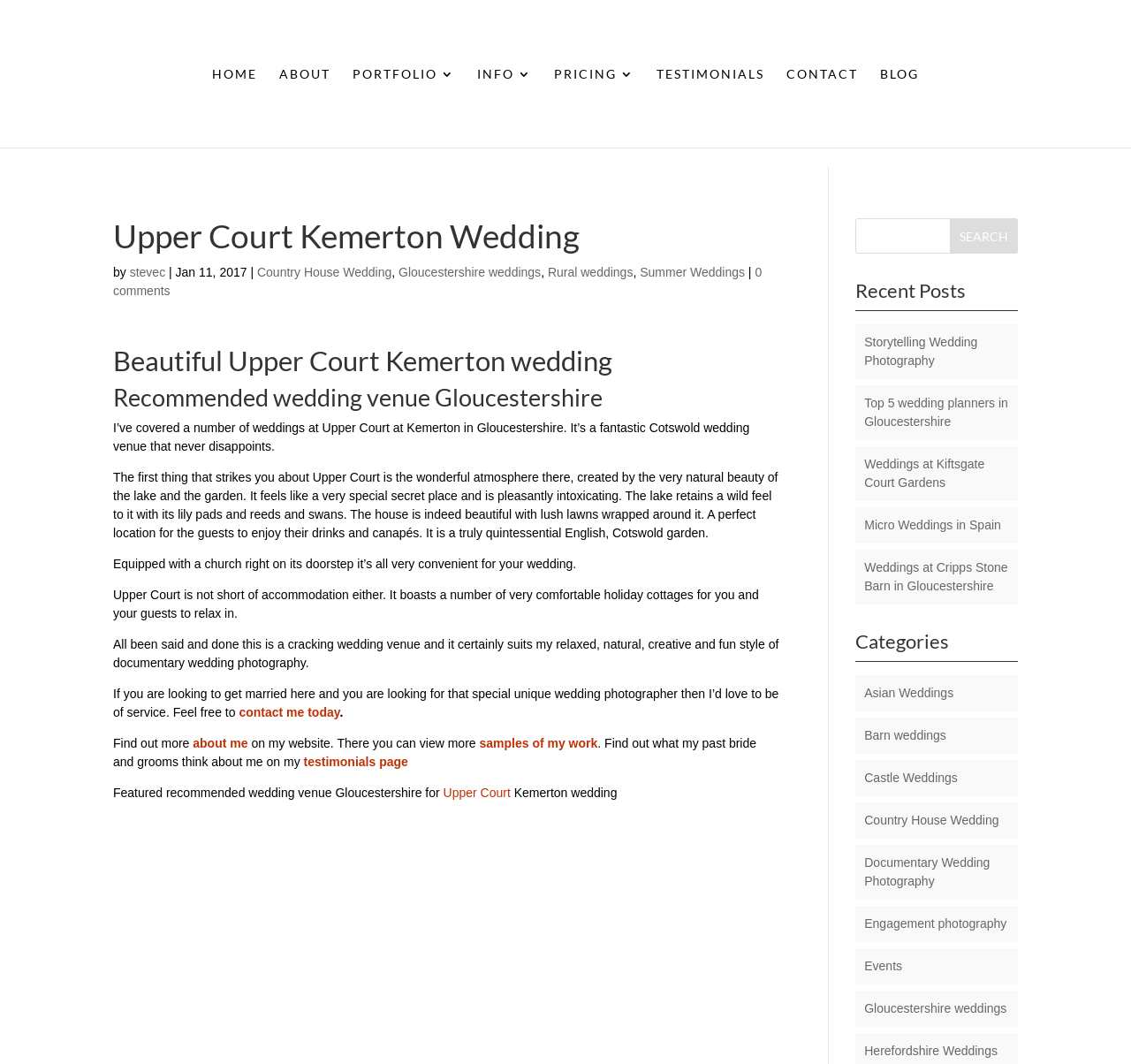What is the name of the wedding venue?
Provide a fully detailed and comprehensive answer to the question.

The name of the wedding venue can be found in the heading 'Upper Court Kemerton Wedding' and also in the text 'Featured recommended wedding venue Gloucestershire for Upper Court Kemerton wedding'.